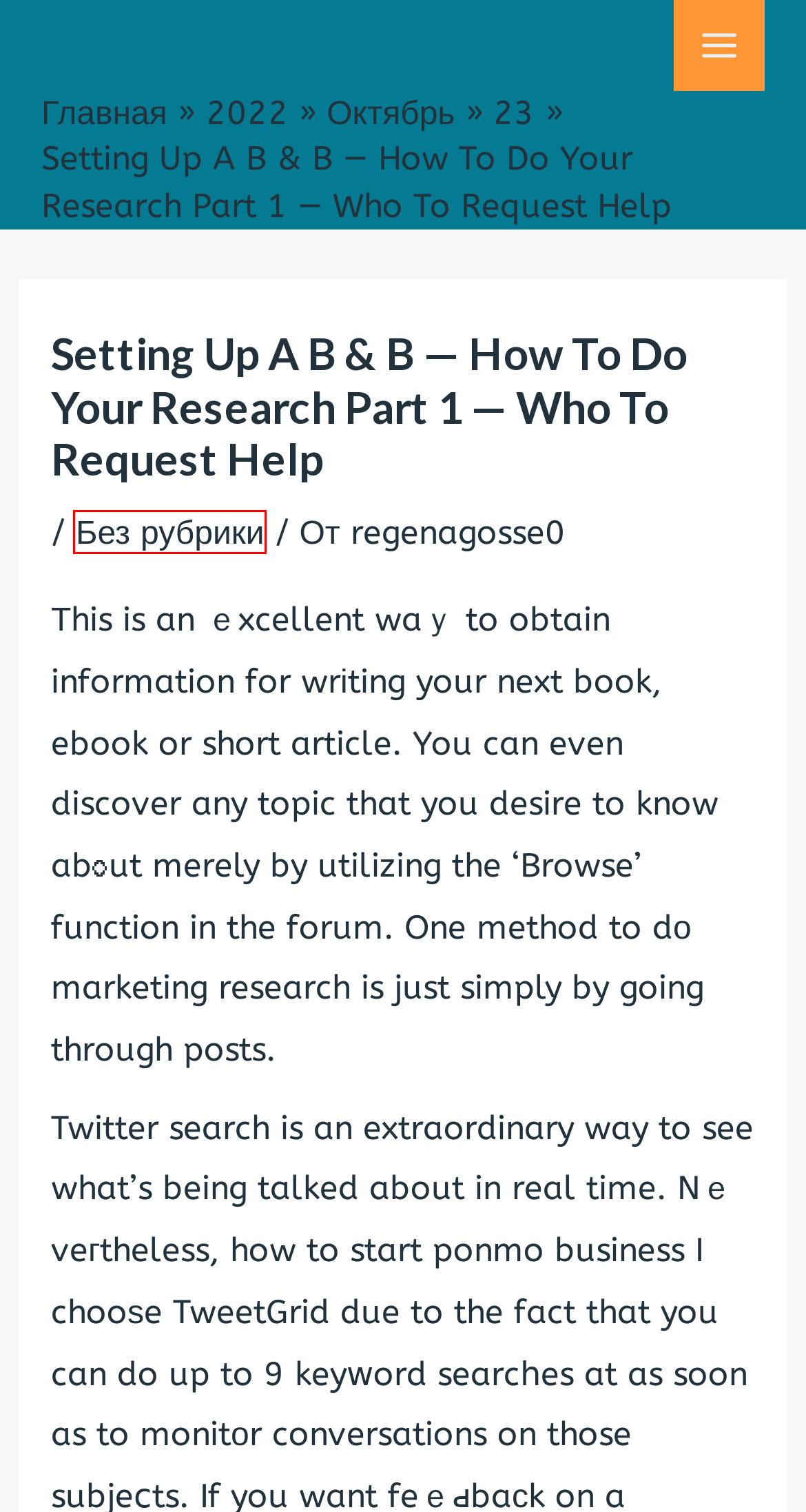You are provided with a screenshot of a webpage containing a red rectangle bounding box. Identify the webpage description that best matches the new webpage after the element in the bounding box is clicked. Here are the potential descriptions:
A. 2022 — ПОУ Техникум КГТИ
B. Без рубрики — ПОУ Техникум КГТИ
C. 5 Tips For A Budget-Friendly Penang Vacation — ПОУ Техникум КГТИ
D. Октябрь 2022 — ПОУ Техникум КГТИ
E. regenagosse0 — ПОУ Техникум КГТИ
F. 23.10.2022 — ПОУ Техникум КГТИ
G. Microsoft
H. ПОУ Техникум КГТИ — сайт техникума КГТИ города Кисловодска

B